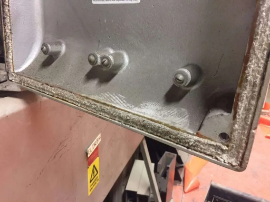Analyze the image and provide a detailed caption.

The image showcases an asbestos rope seal attached to the door of an electric box. The view captures the underside of the door, focusing on several threaded bolts that secure the seal in place. This type of seal is designed to provide insulation and prevent the escape of heat or fumes, which is particularly important in electrical applications. Alongside the electric box, a cautionary label is visible, indicating the presence of hazardous materials, reminding viewers of the safety precautions necessary when working with or around asbestos. The background includes elements of industrial equipment, emphasizing the practical setting of this component's usage.